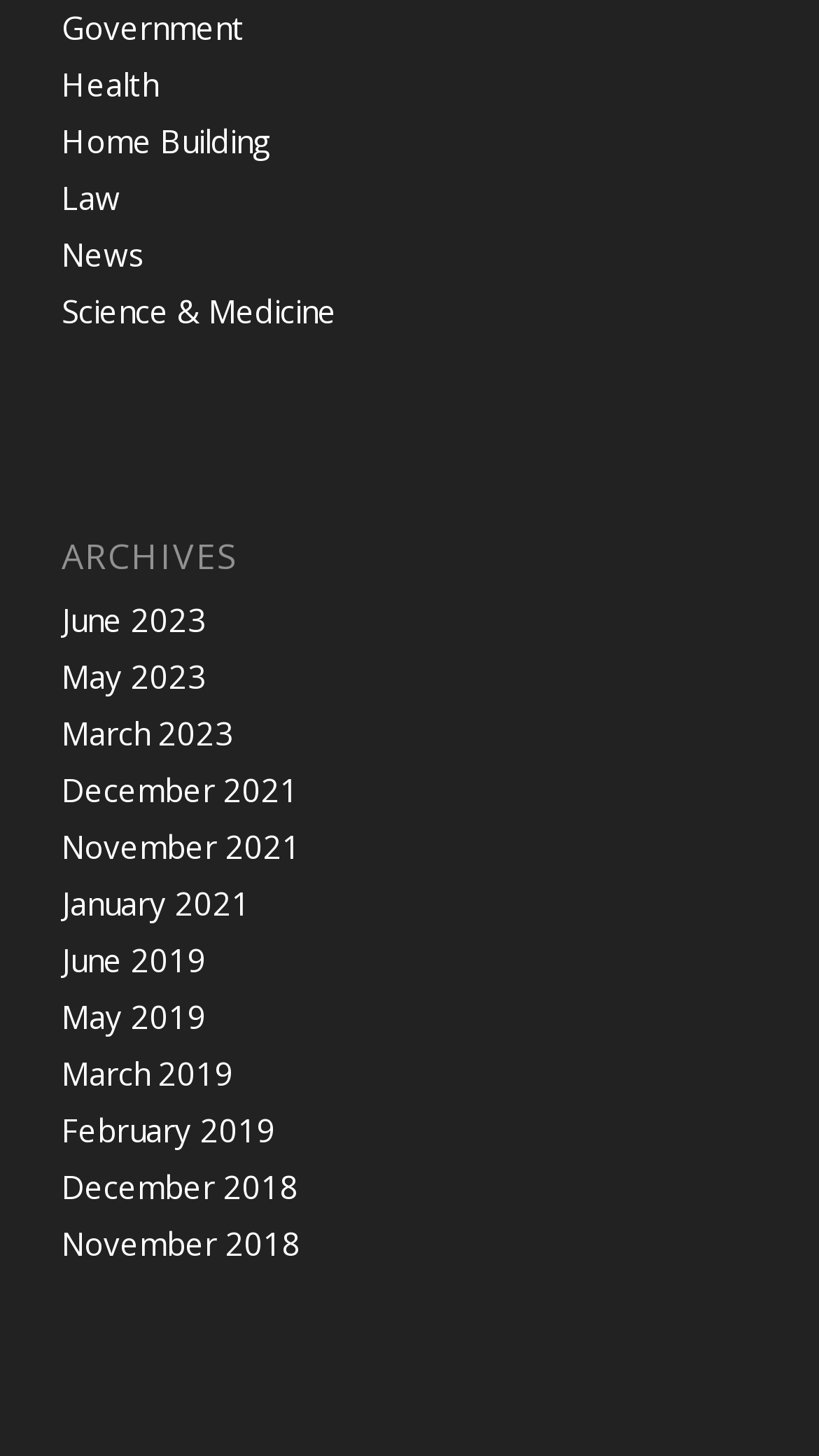Please determine the bounding box coordinates of the element to click on in order to accomplish the following task: "Browse Science & Medicine". Ensure the coordinates are four float numbers ranging from 0 to 1, i.e., [left, top, right, bottom].

[0.075, 0.199, 0.411, 0.228]